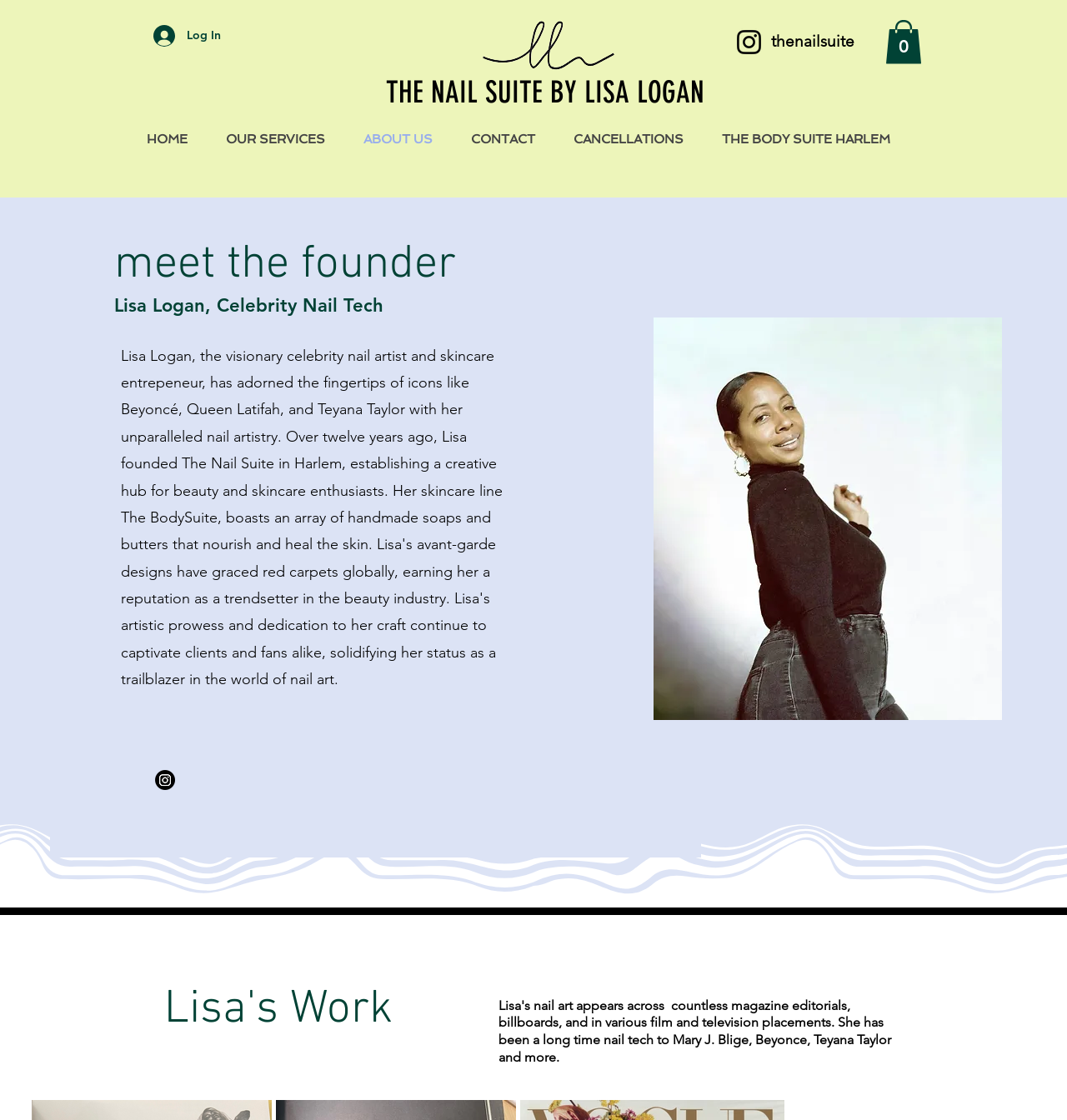Please determine the bounding box coordinates of the element to click in order to execute the following instruction: "Check Lisa's Work". The coordinates should be four float numbers between 0 and 1, specified as [left, top, right, bottom].

[0.154, 0.873, 0.577, 0.927]